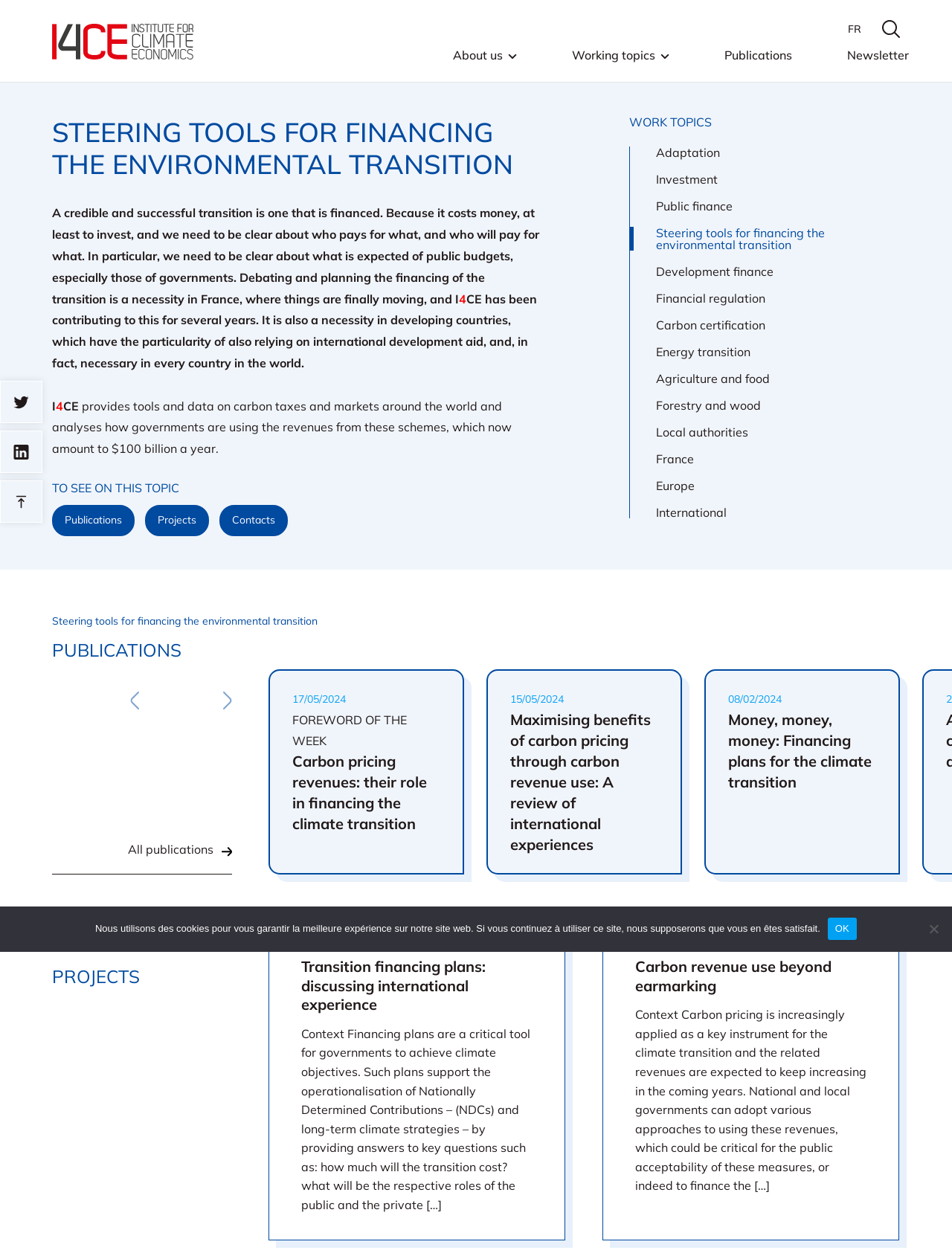Please specify the bounding box coordinates of the region to click in order to perform the following instruction: "View comments".

None